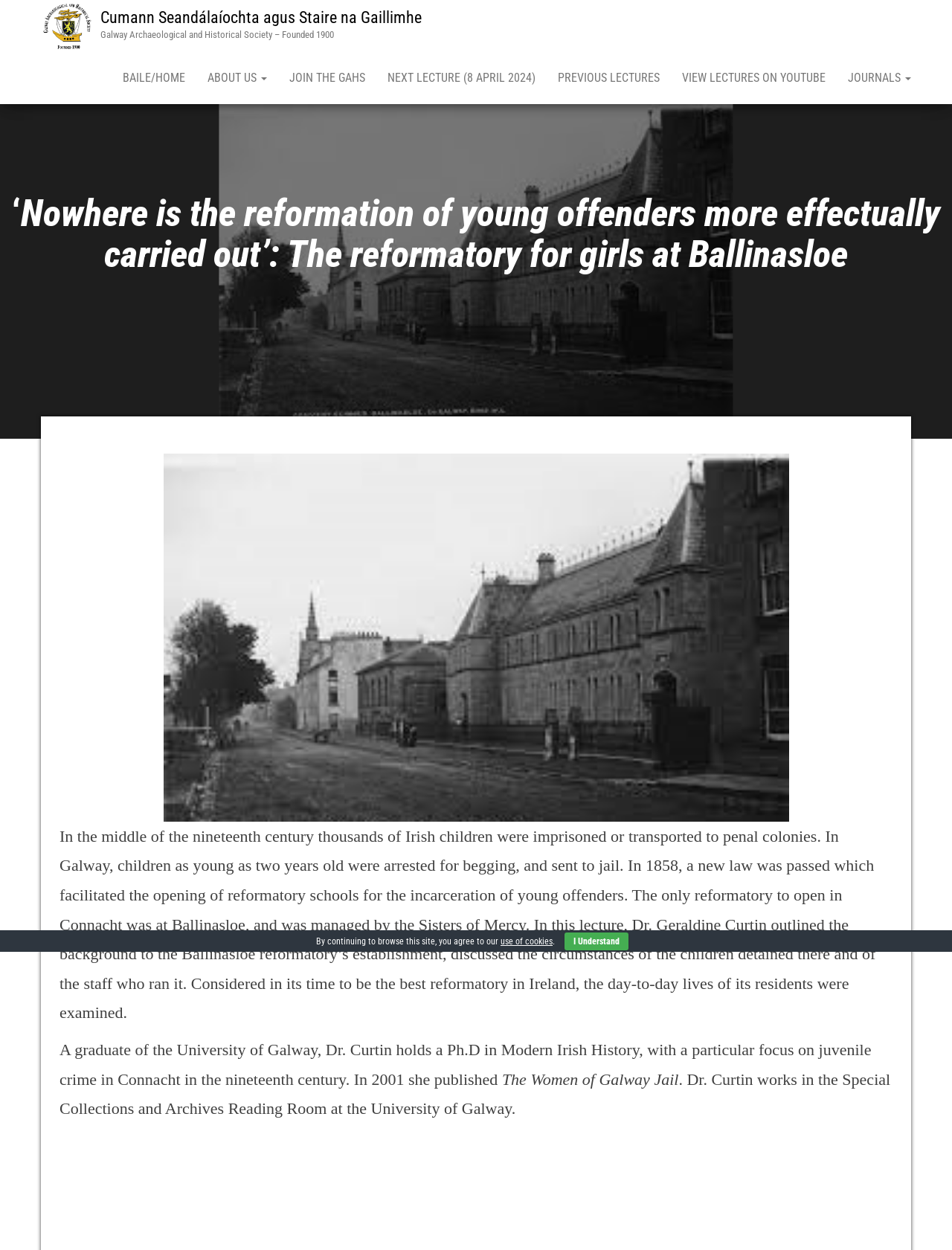Locate the bounding box coordinates of the clickable region necessary to complete the following instruction: "Read the article about the reformatory for girls at Ballinasloe". Provide the coordinates in the format of four float numbers between 0 and 1, i.e., [left, top, right, bottom].

[0.051, 0.348, 0.949, 0.954]